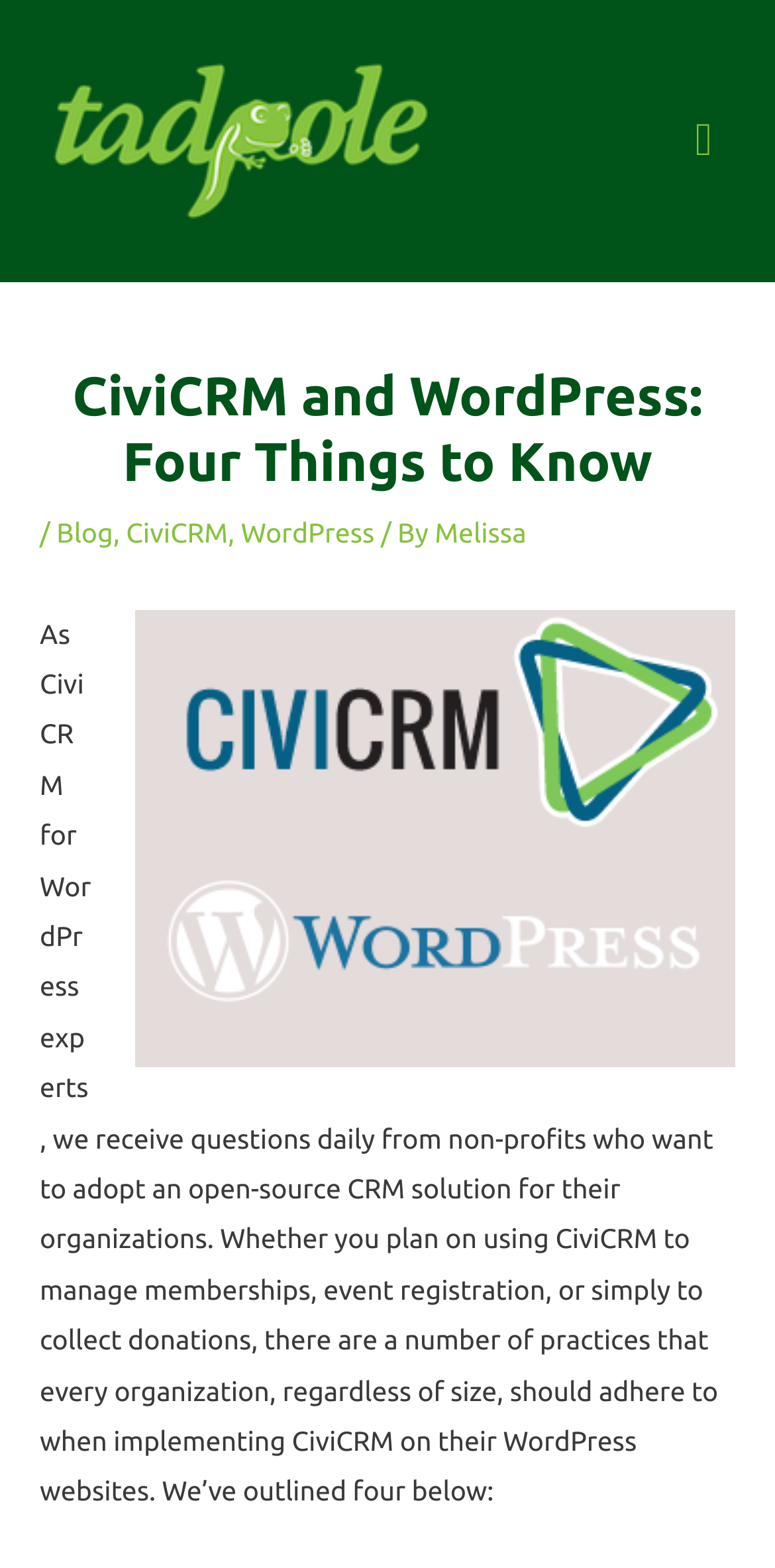Locate the headline of the webpage and generate its content.

CiviCRM and WordPress: Four Things to Know